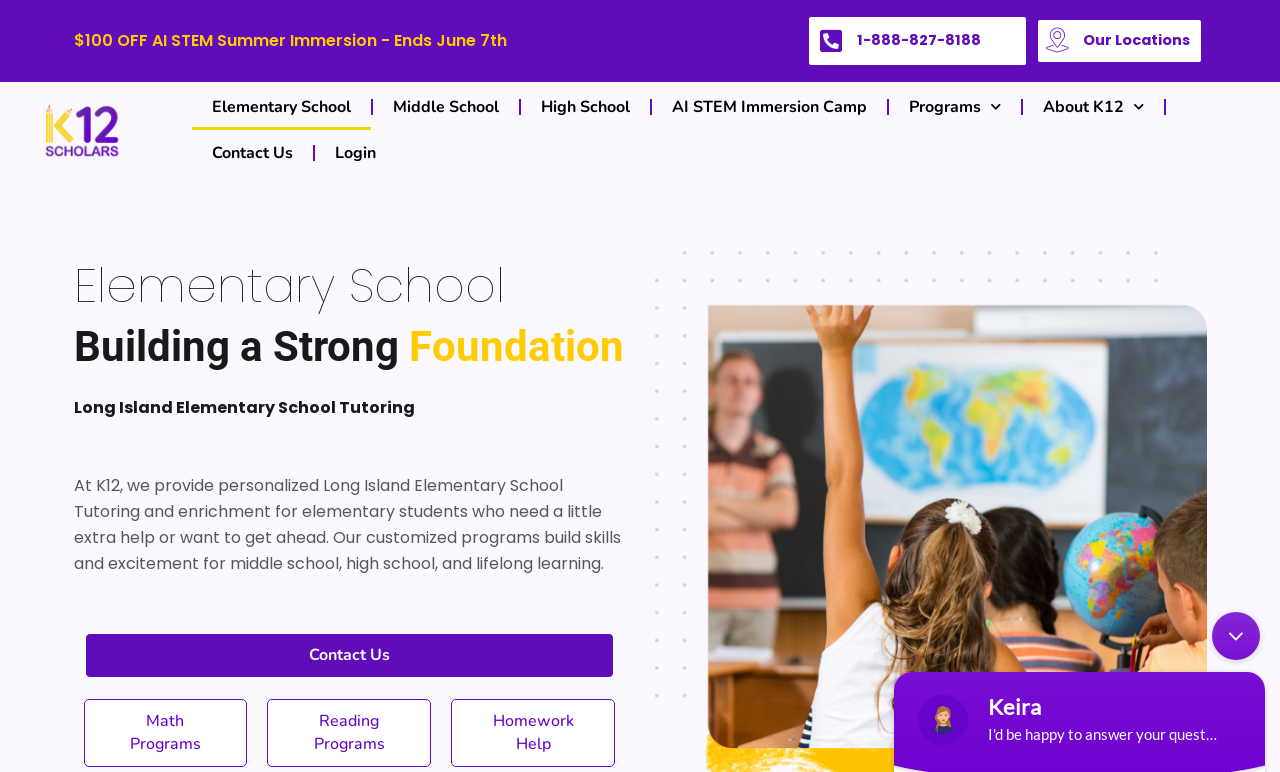Given the element description "Middle School", identify the bounding box of the corresponding UI element.

[0.291, 0.109, 0.405, 0.168]